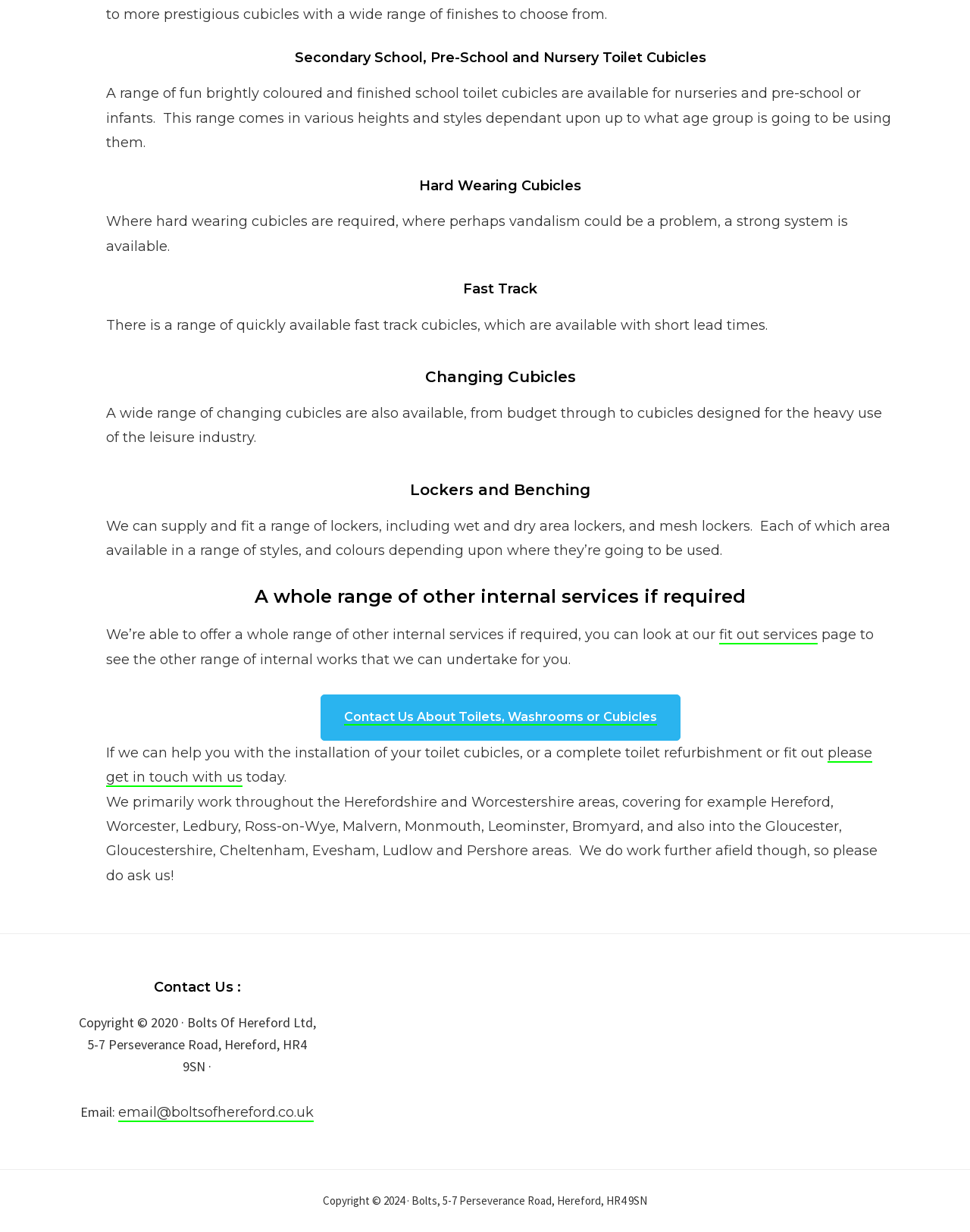What is the contact email of Bolts of Hereford Ltd?
Based on the image, please offer an in-depth response to the question.

The link element with OCR text 'email@boltsofhereford.co.uk' is located next to the StaticText element with OCR text 'Email:', indicating that the contact email of Bolts of Hereford Ltd is email@boltsofhereford.co.uk.